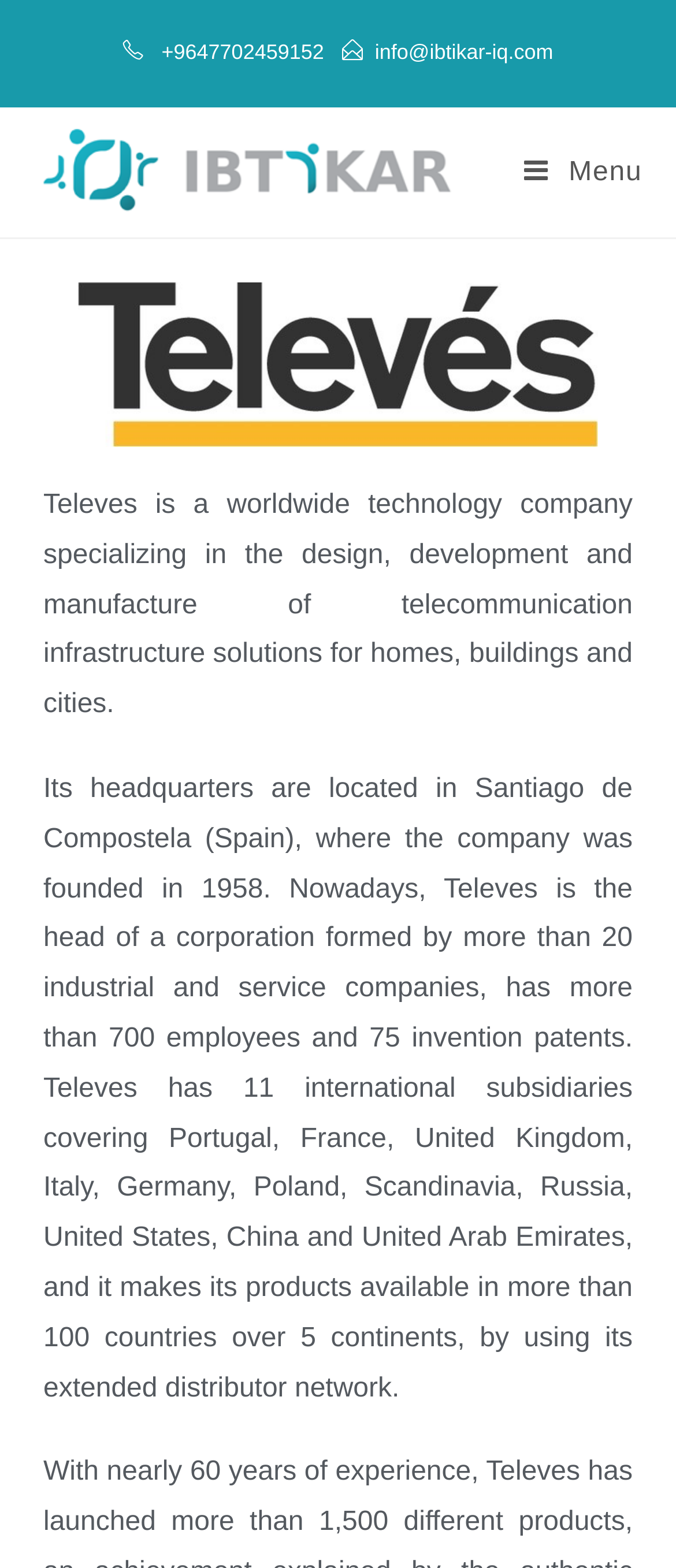What is the phone number displayed on the webpage?
Based on the image, give a one-word or short phrase answer.

+9647702459152